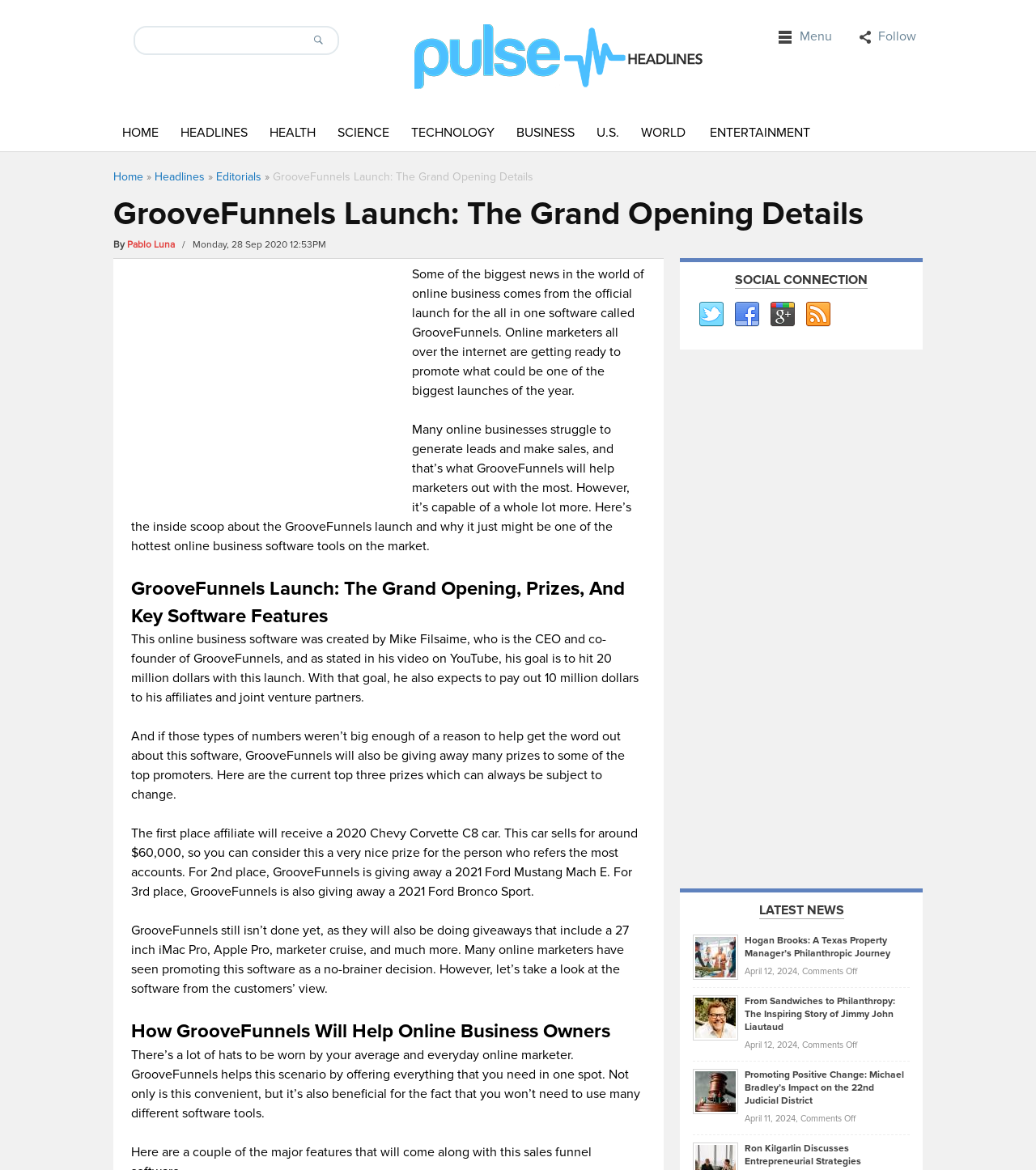Please give a one-word or short phrase response to the following question: 
What is the name of the software launched?

GrooveFunnels